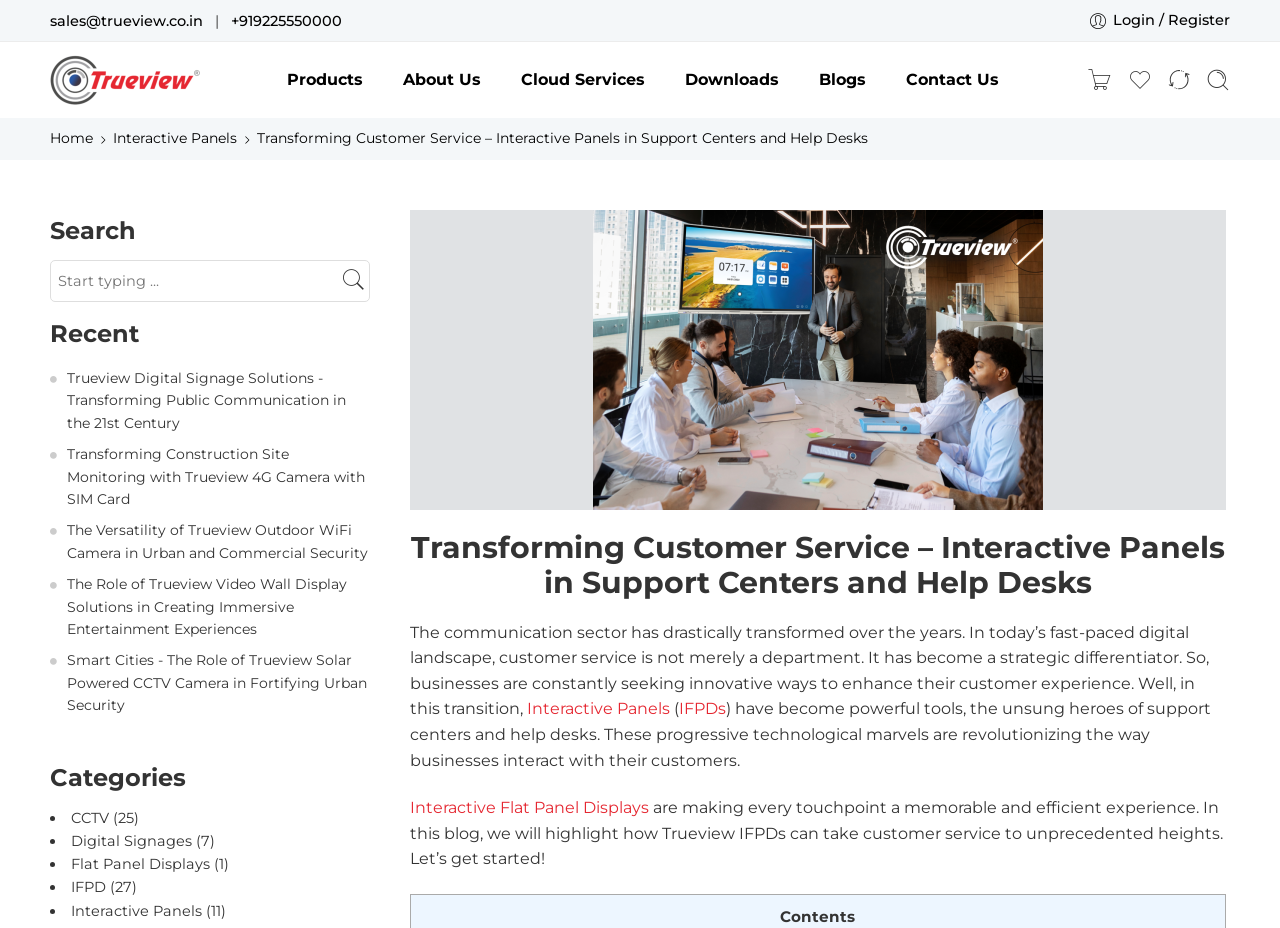Please provide a one-word or phrase answer to the question: 
What is the purpose of IFPDs according to the webpage?

Enhance customer experience